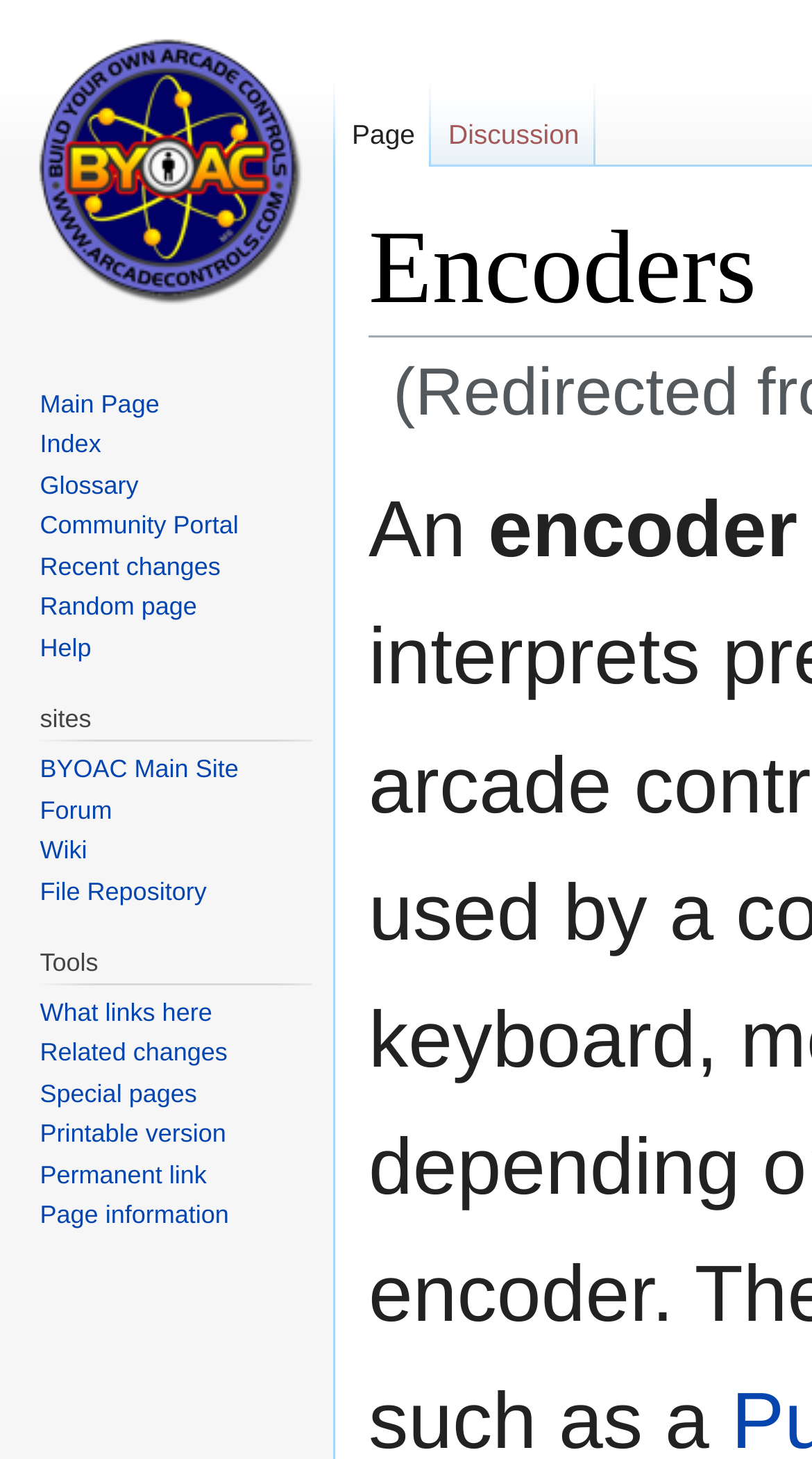Use a single word or phrase to answer this question: 
How many navigation sections are there?

3